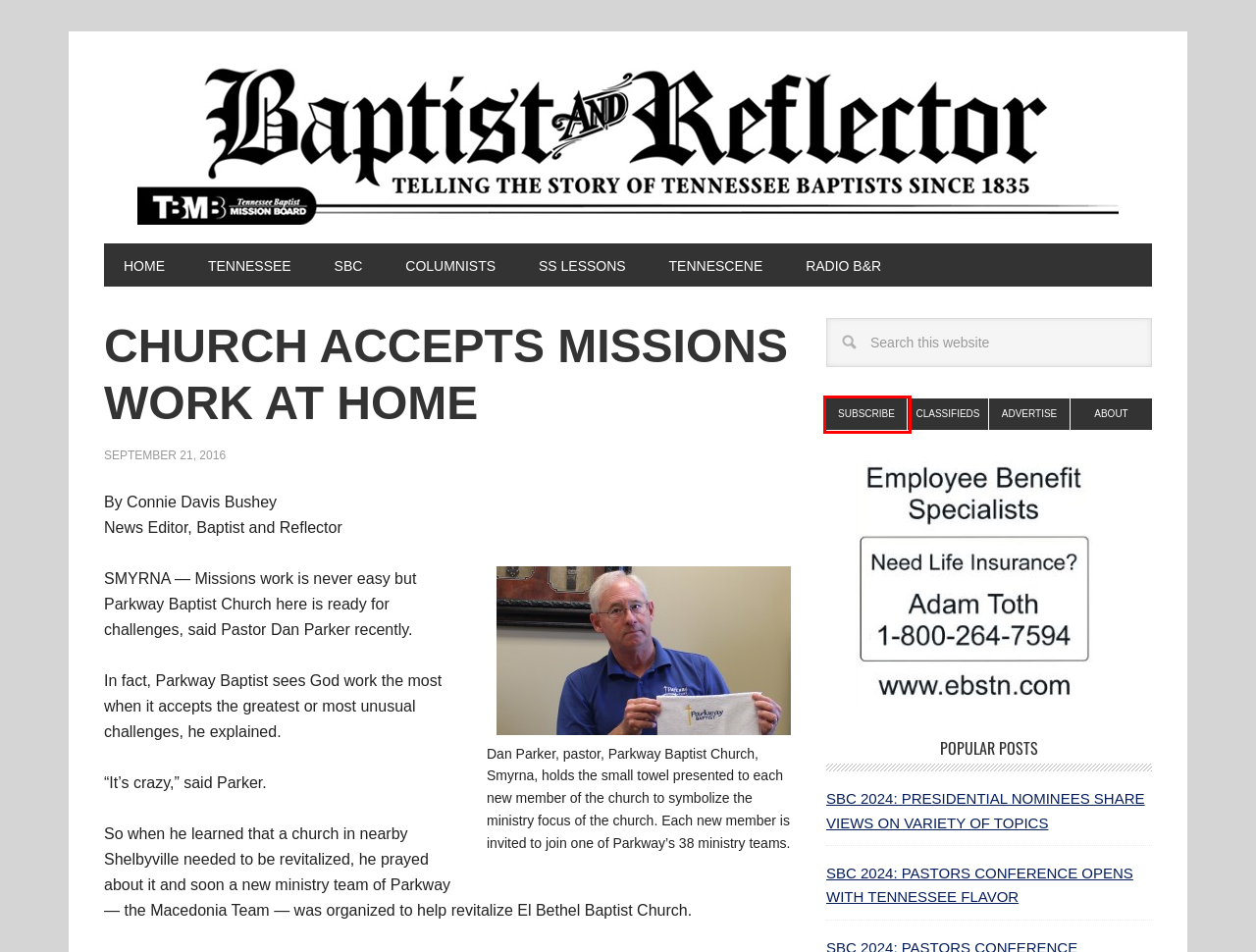Given a screenshot of a webpage with a red bounding box, please pick the webpage description that best fits the new webpage after clicking the element inside the bounding box. Here are the candidates:
A. Radio B&R - Baptist & Reflector
B. Subscribe - Baptist & Reflector
C. SBC 2024: PASTORS CONFERENCE OPENS WITH TENNESSEE FLAVOR - Baptist & Reflector
D. Classifieds - Baptist & Reflector
E. Advertise - Baptist & Reflector
F. SBC - Baptist & Reflector
G. Tennessee - Baptist & Reflector
H. Tennescene - Baptist & Reflector

B